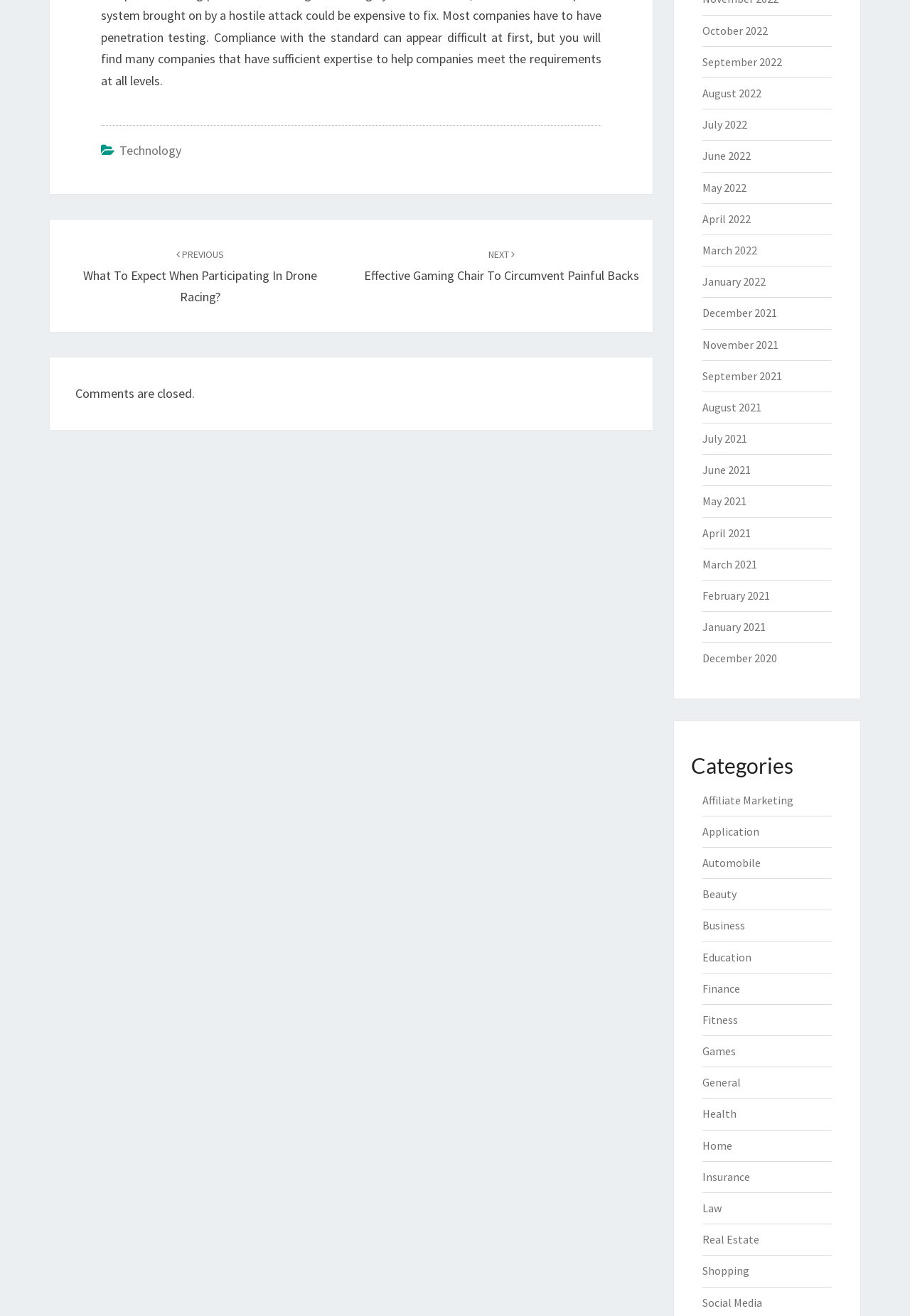Please provide a brief answer to the following inquiry using a single word or phrase:
How many links are in the footer?

1